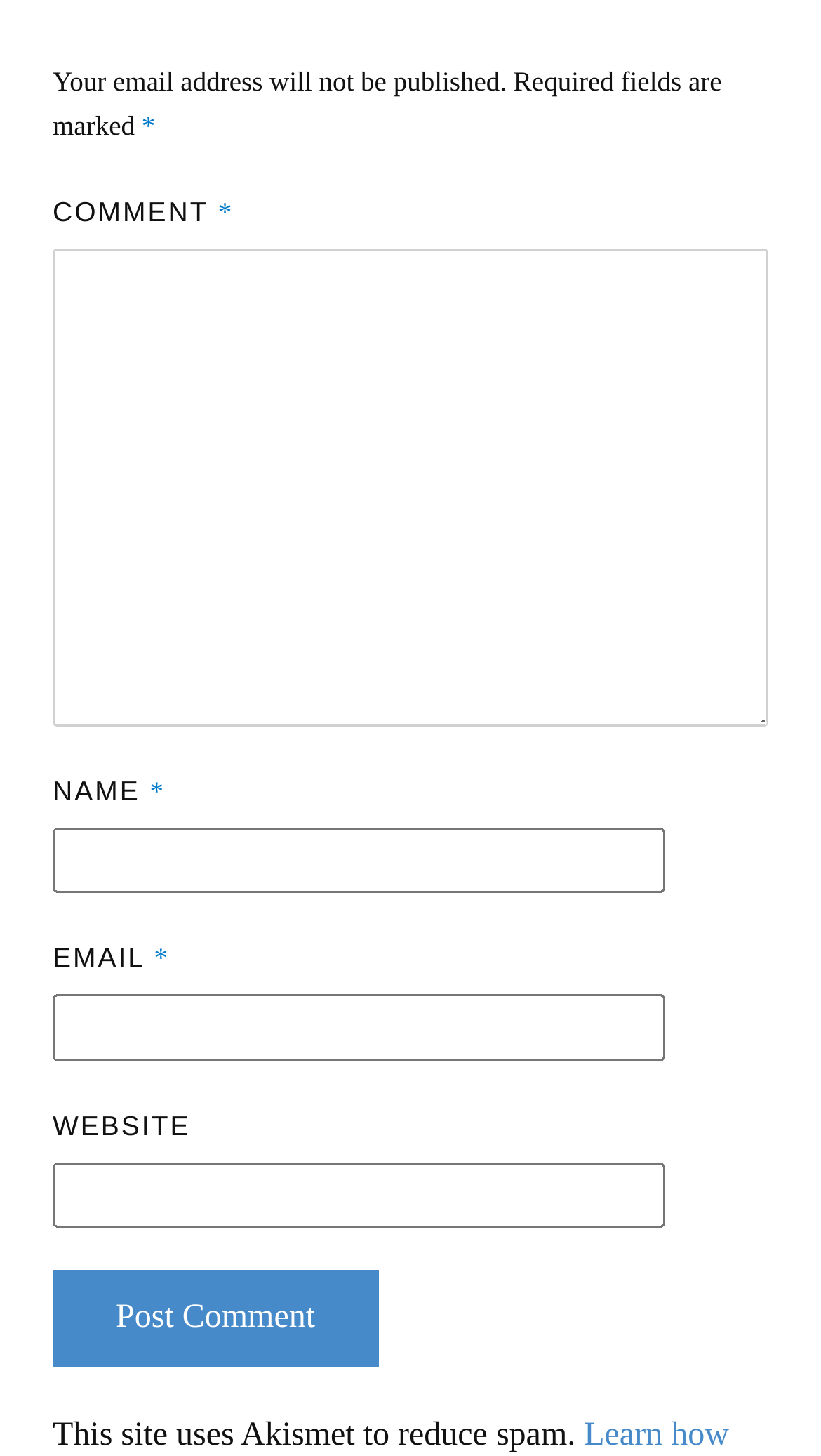What is the button text for submitting a comment?
Answer the question with a single word or phrase derived from the image.

Post Comment